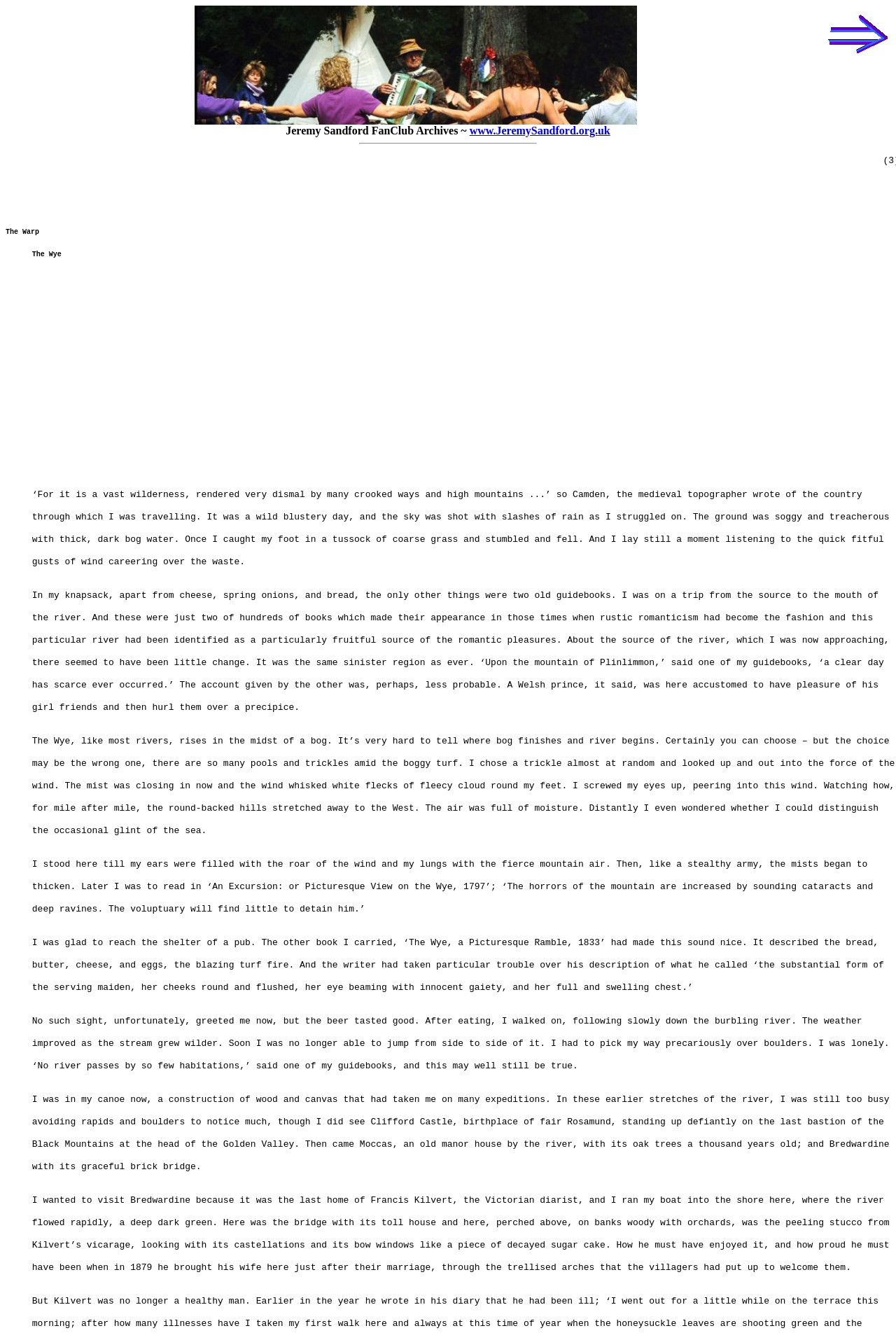Find and provide the bounding box coordinates for the UI element described with: "www.JeremySandford.org.uk".

[0.524, 0.093, 0.681, 0.102]